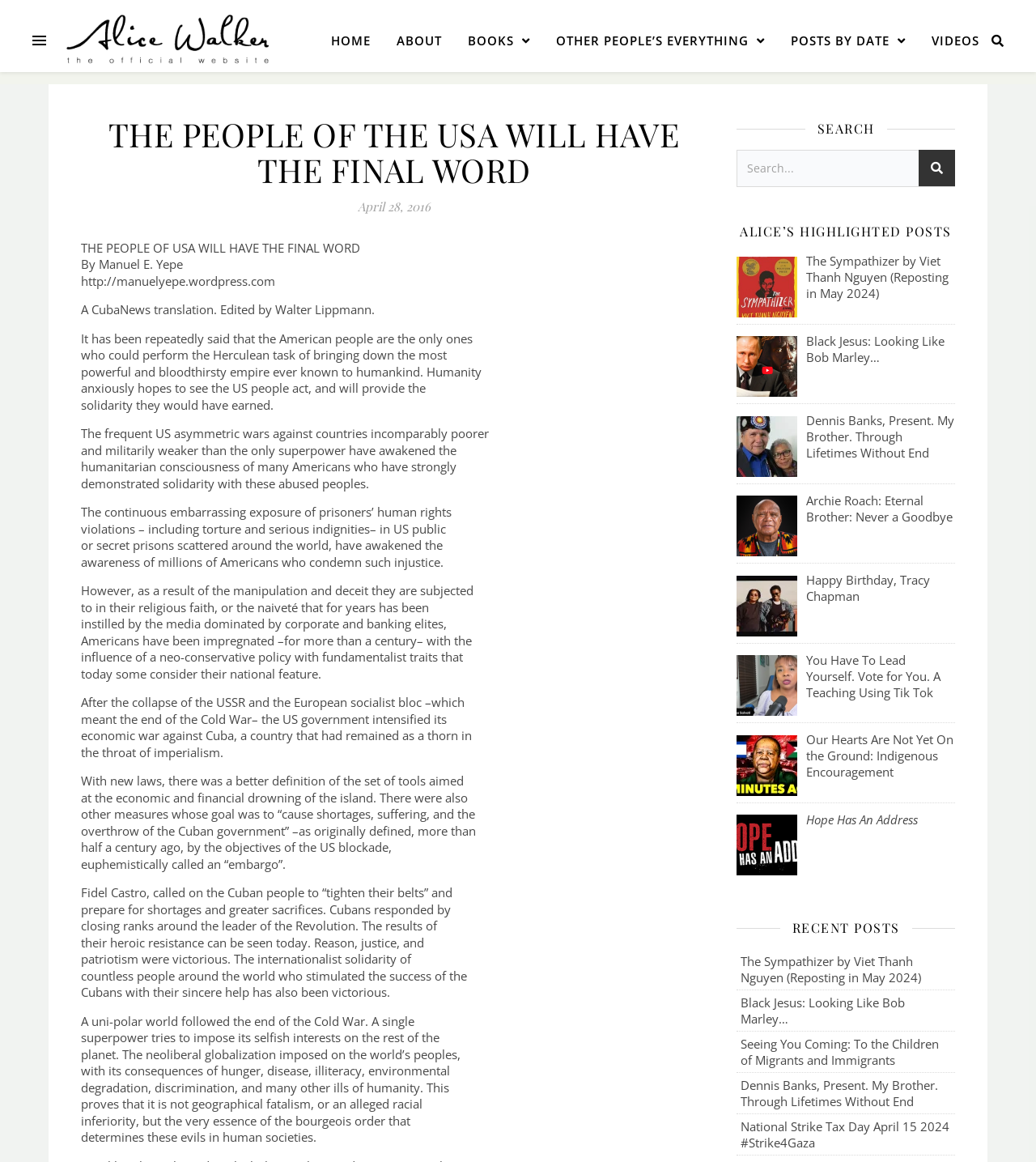What is the title of the first highlighted post?
Based on the image content, provide your answer in one word or a short phrase.

The Sympathizer